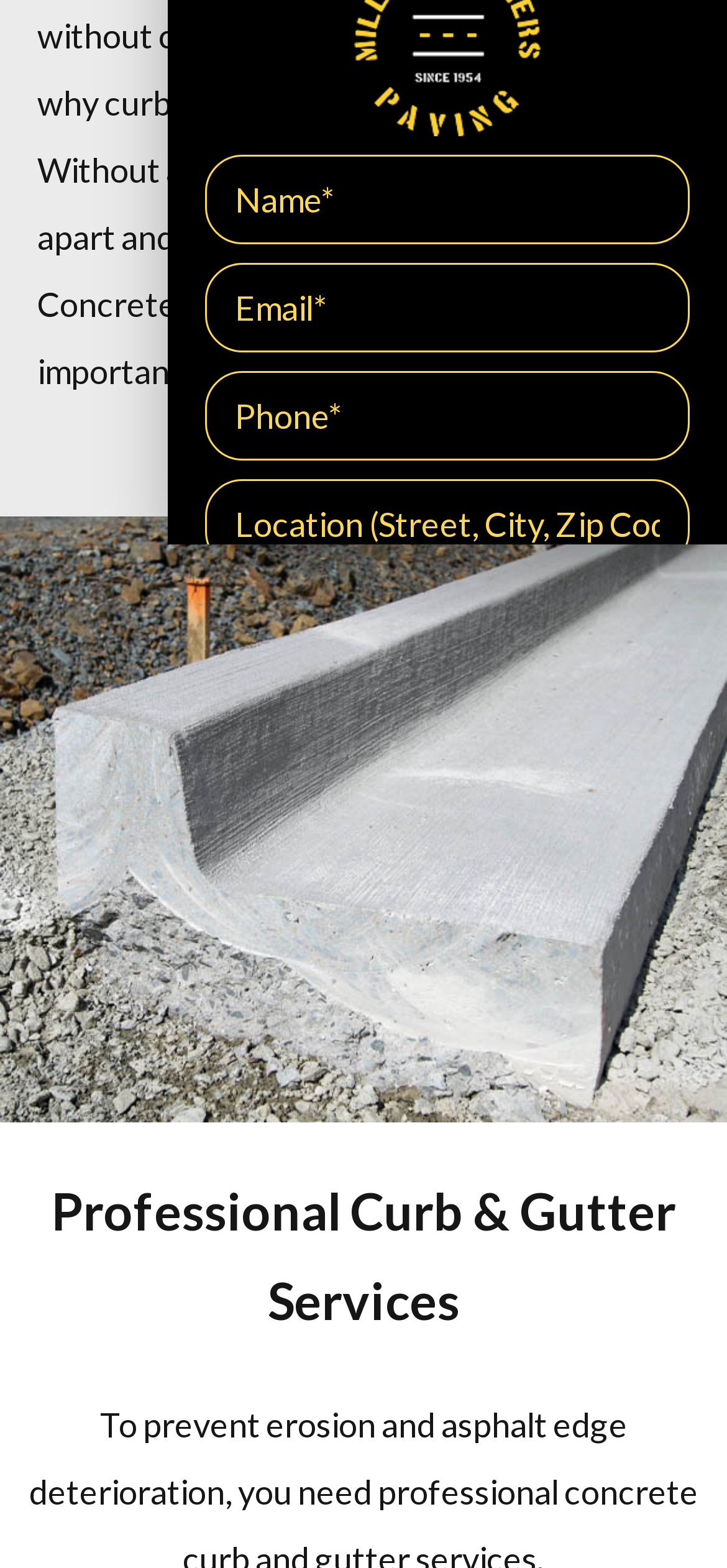Please provide a one-word or short phrase answer to the question:
What is the topic of the webpage?

Curb & Gutter Services